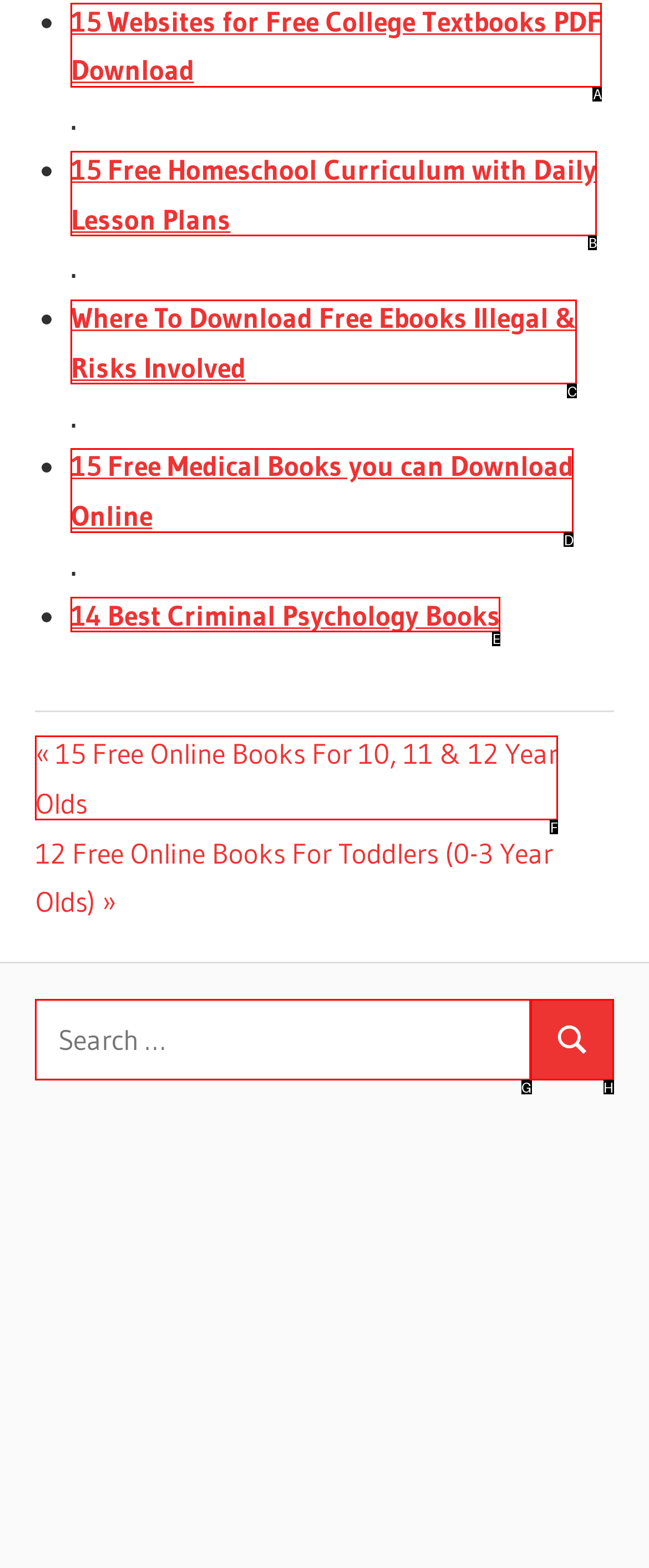Choose the HTML element that best fits the given description: 14 Best Criminal Psychology Books. Answer by stating the letter of the option.

E